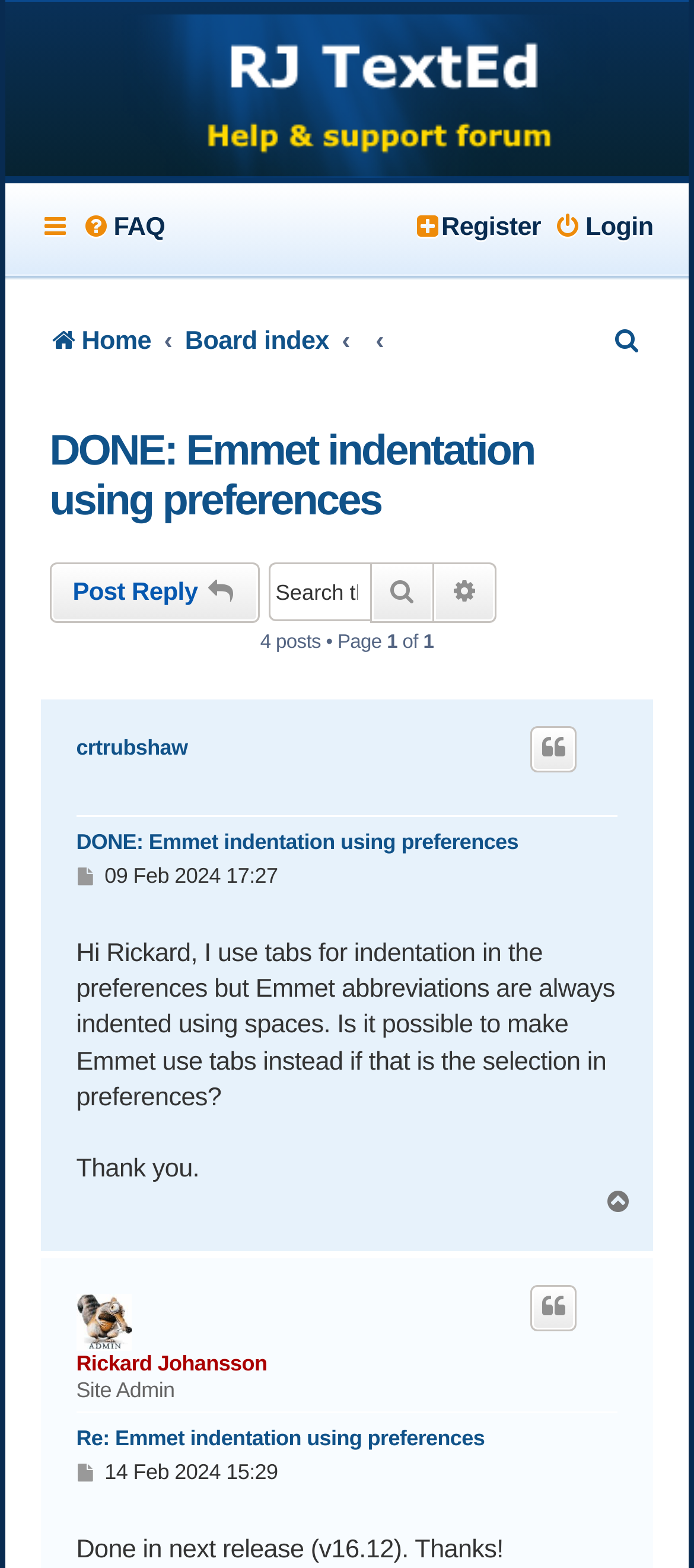Determine the bounding box coordinates of the clickable element to complete this instruction: "Click on the 'Home' link". Provide the coordinates in the format of four float numbers between 0 and 1, [left, top, right, bottom].

[0.007, 0.001, 0.993, 0.117]